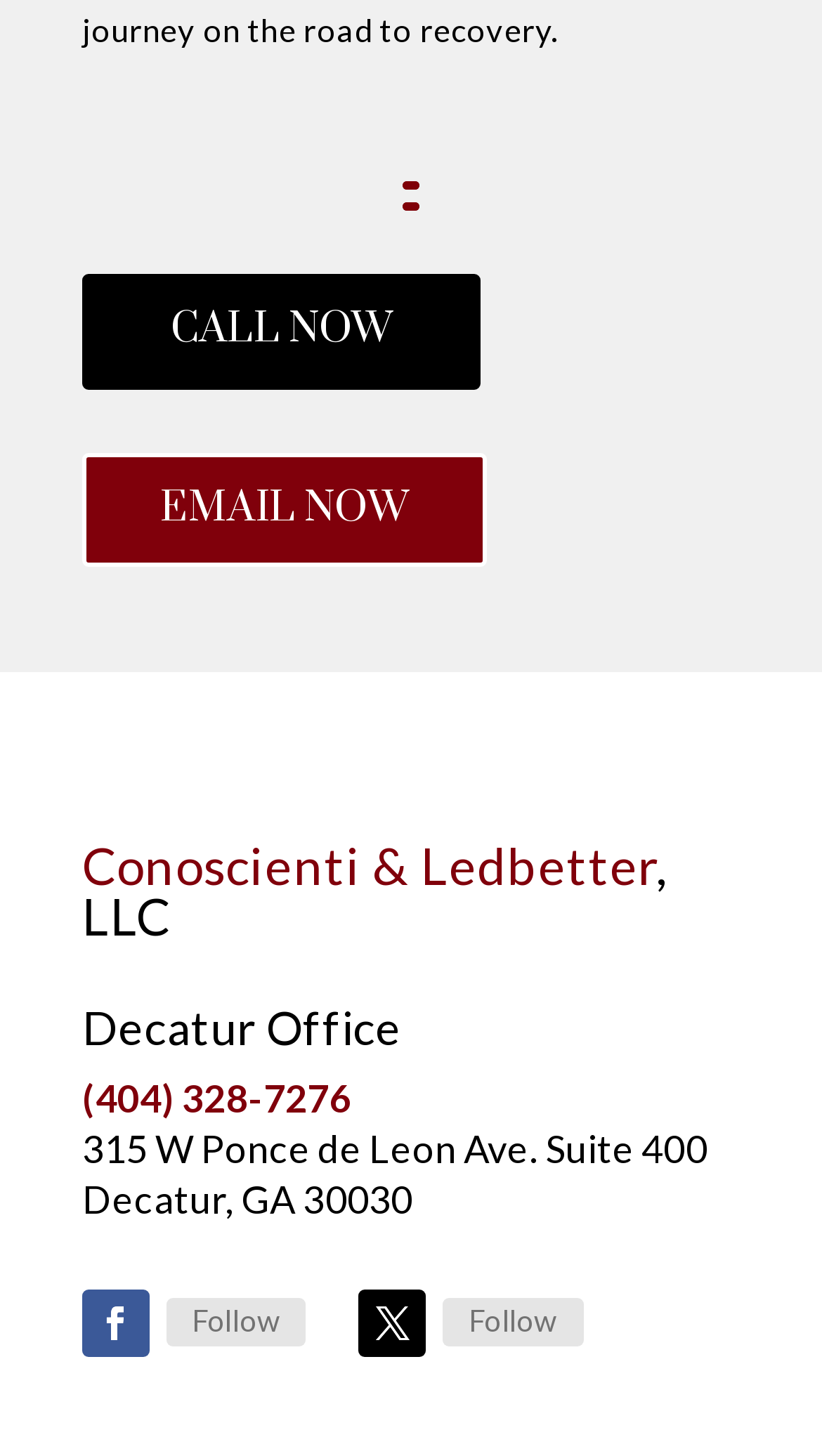Find the bounding box coordinates of the area that needs to be clicked in order to achieve the following instruction: "Follow on social media". The coordinates should be specified as four float numbers between 0 and 1, i.e., [left, top, right, bottom].

[0.203, 0.892, 0.373, 0.924]